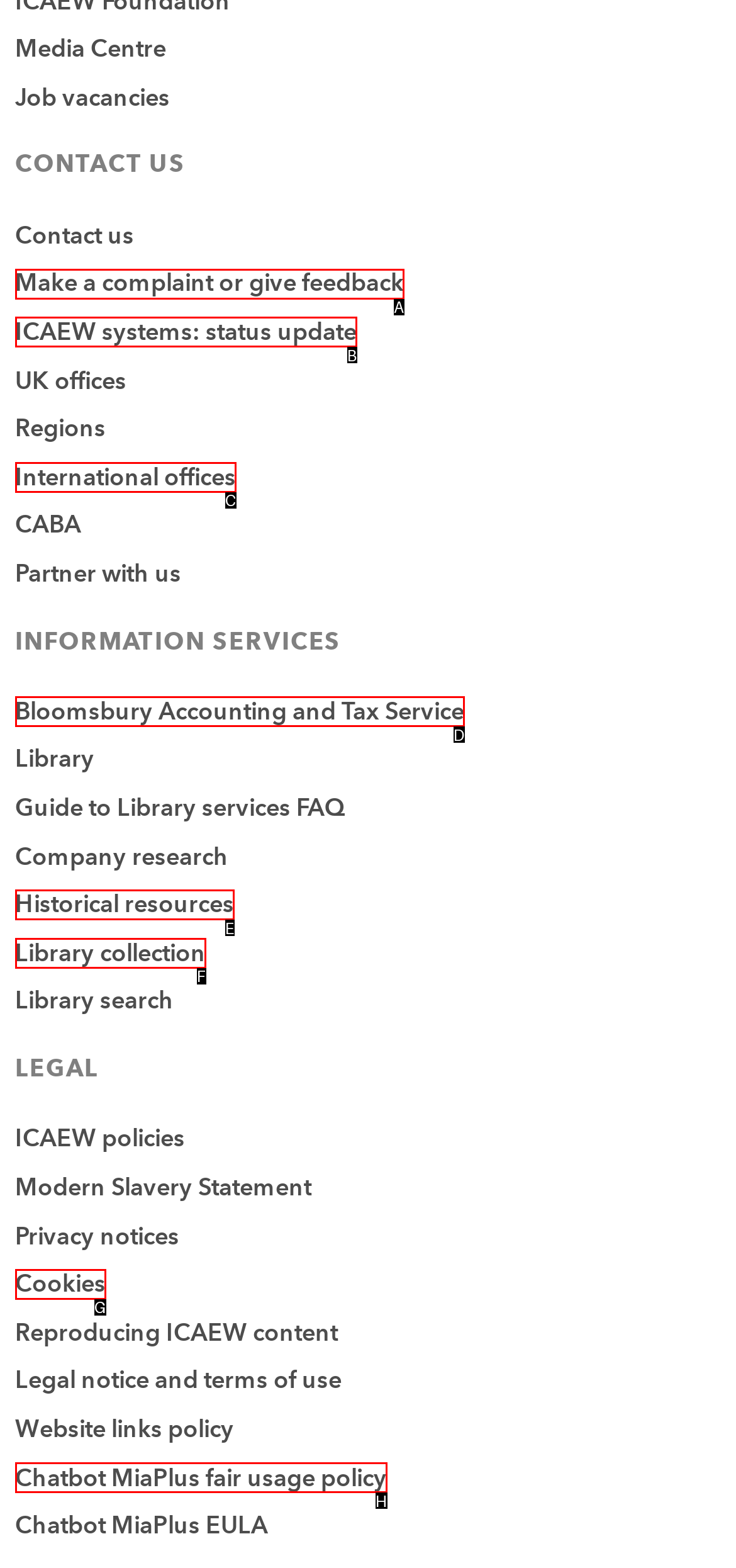Determine the UI element that matches the description: ICAEW systems: status update
Answer with the letter from the given choices.

B